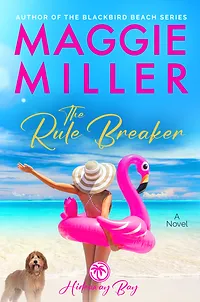Offer a detailed narrative of the image's content.

The cover image is for "The Rule Breaker," the third book in Maggie Miller's popular Blackbird Beach series. The vibrant design features a woman with a sunhat, enjoying a beautiful beach day while playfully holding a pink flamingo float. A friendly dog stands beside her, adding to the cheerful atmosphere. The background showcases a stunning ocean view under a clear blue sky, evoking a sense of summer fun and relaxation. The title is prominently displayed in bold, colorful lettering, while the author's name is also featured at the top, highlighting Maggie Miller's role as a bestselling author. This captivating cover hints at an engaging summer read filled with lighthearted adventures.